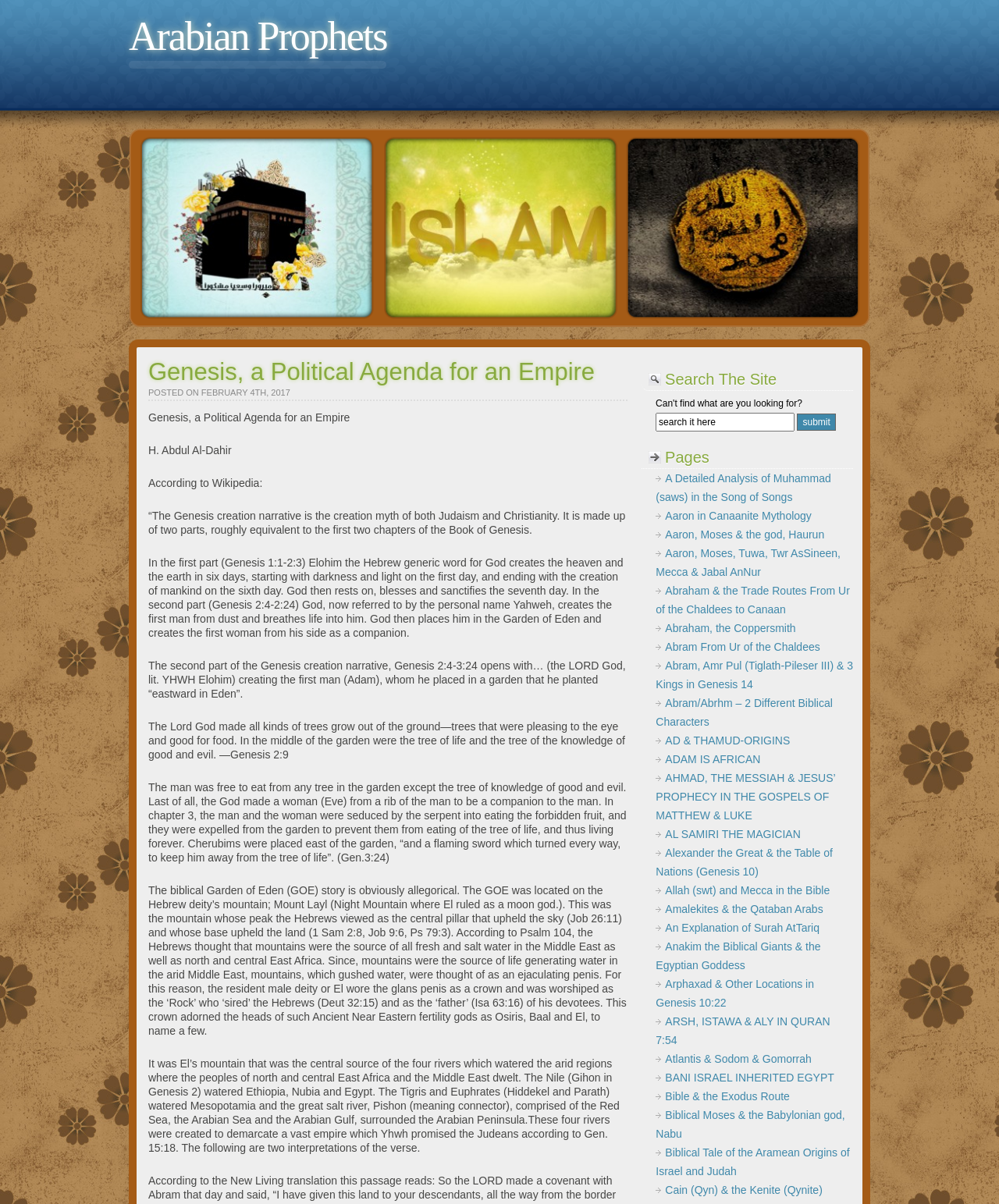Please determine the bounding box coordinates of the element to click on in order to accomplish the following task: "click the button 'submit'". Ensure the coordinates are four float numbers ranging from 0 to 1, i.e., [left, top, right, bottom].

[0.798, 0.343, 0.837, 0.358]